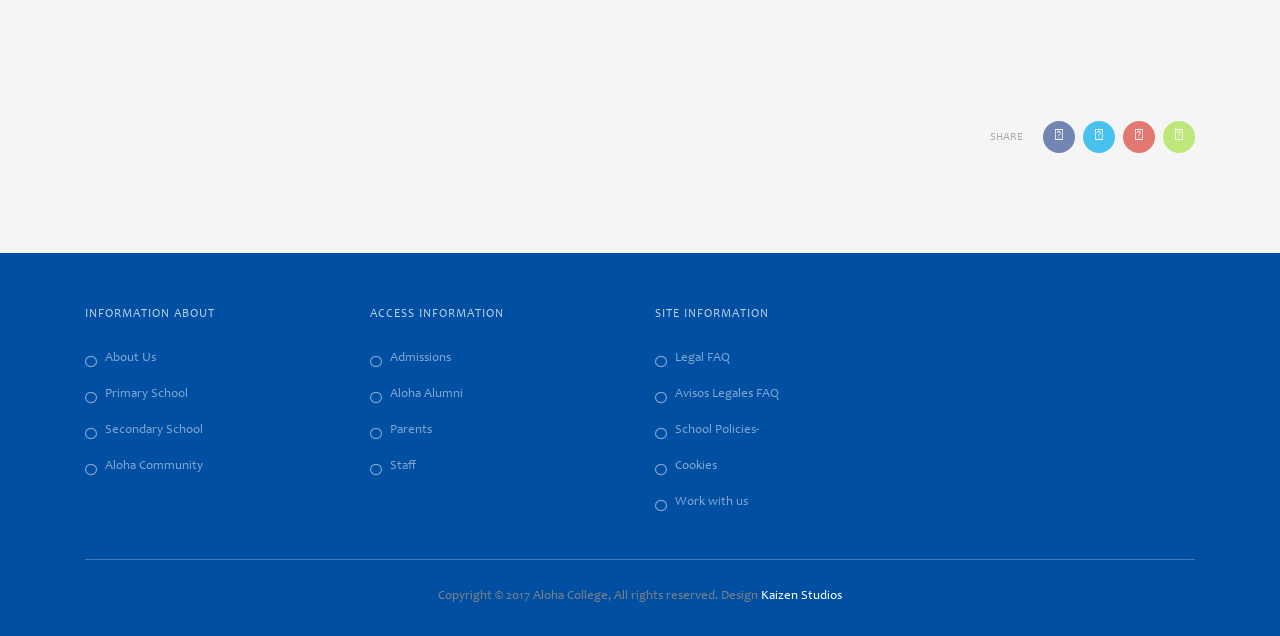Please respond to the question with a concise word or phrase:
How many links are under 'ACCESS INFORMATION'?

4